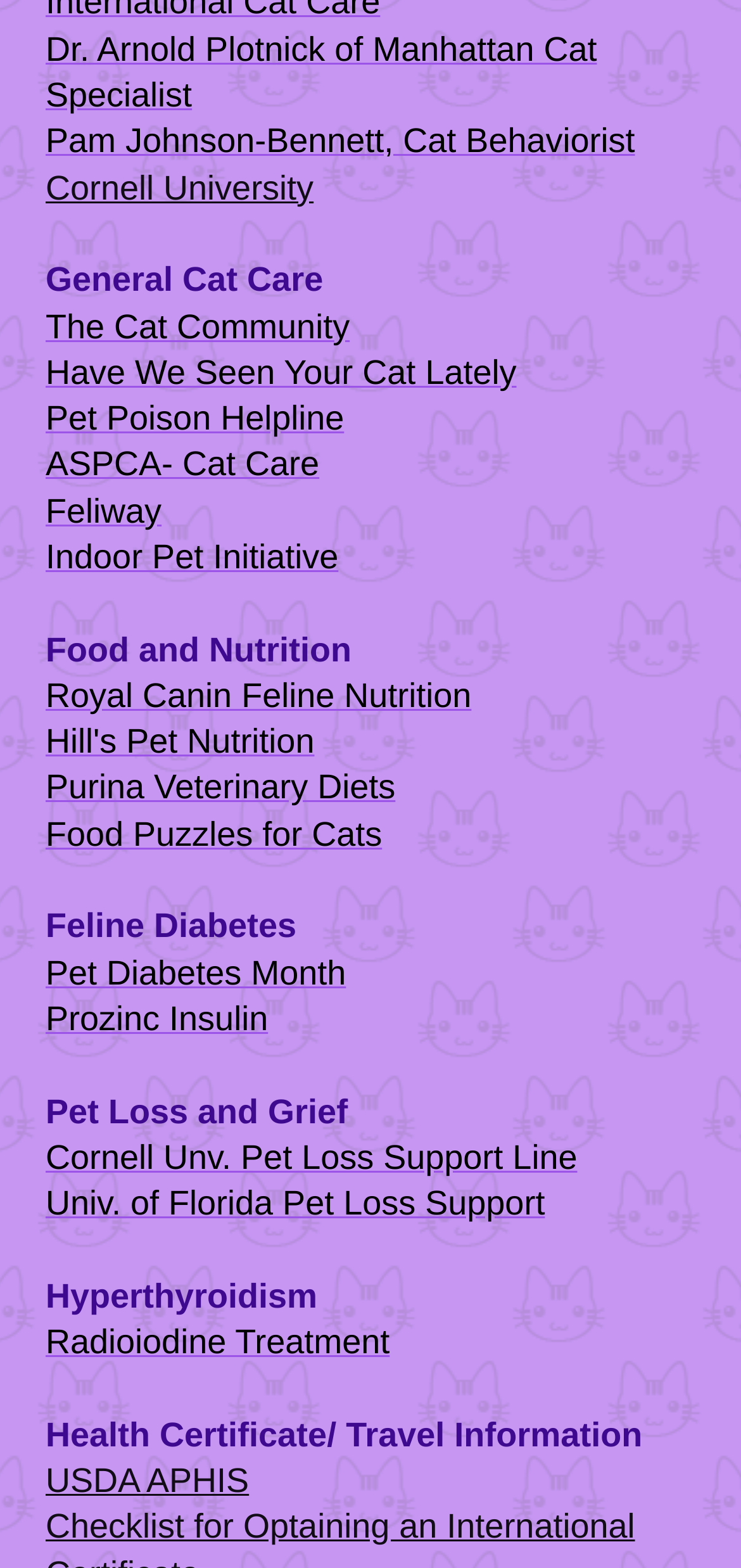Extract the bounding box coordinates for the UI element described as: "Radioiodine Treatment".

[0.062, 0.844, 0.526, 0.868]